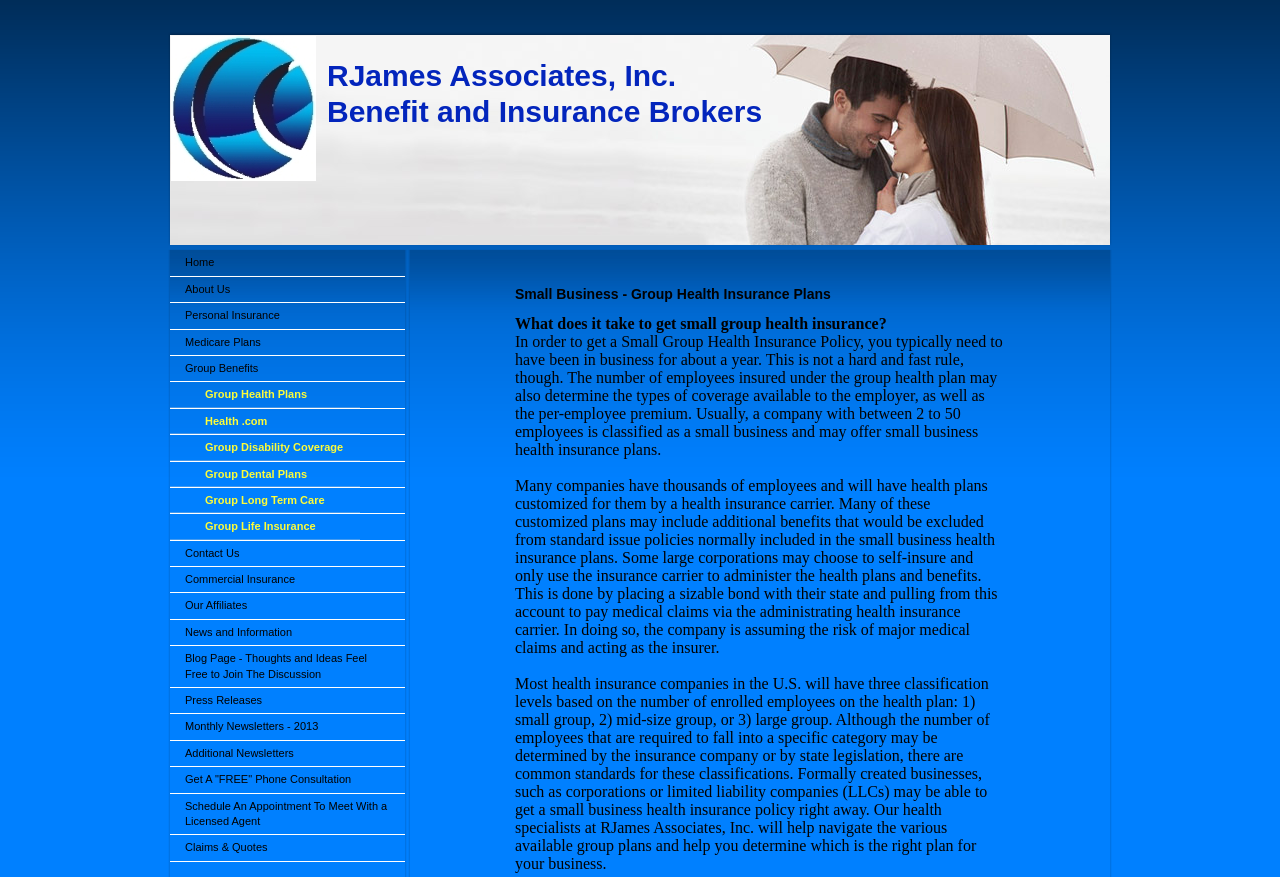Describe all the visual and textual components of the webpage comprehensively.

The webpage is about R James Associates, Inc., a benefit and insurance brokerage firm. At the top, there is a logo and the company name "RJames Associates, Inc." followed by "Benefit and Insurance Brokers". Below this, there is a navigation menu with 18 links, including "Home", "About Us", "Personal Insurance", "Medicare Plans", and "Group Benefits", among others. These links are aligned vertically and take up a significant portion of the left side of the page.

On the right side of the page, there is a section with a heading "Small Business - Group Health Insurance Plans". This section contains three paragraphs of text that discuss the requirements and options for small businesses to obtain group health insurance plans. The text explains that typically, a business needs to have been in operation for about a year and have between 2 to 50 employees to be eligible for small business health insurance plans. It also mentions that larger companies may have customized plans and may choose to self-insure.

There are no images on the page apart from the logo at the top. The overall layout is organized, with clear headings and concise text.